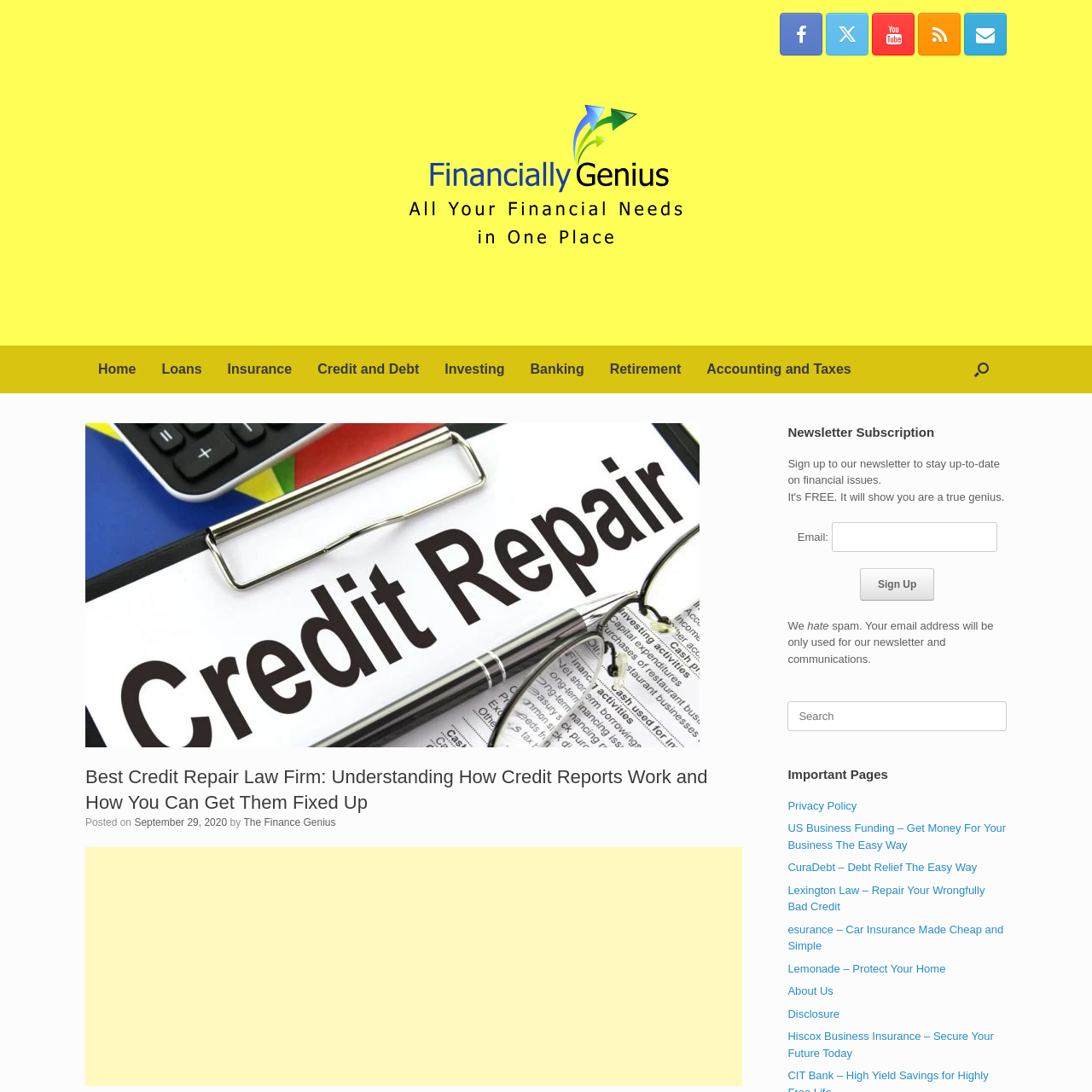Determine the bounding box coordinates for the area you should click to complete the following instruction: "Open the search".

[0.876, 0.316, 0.922, 0.36]